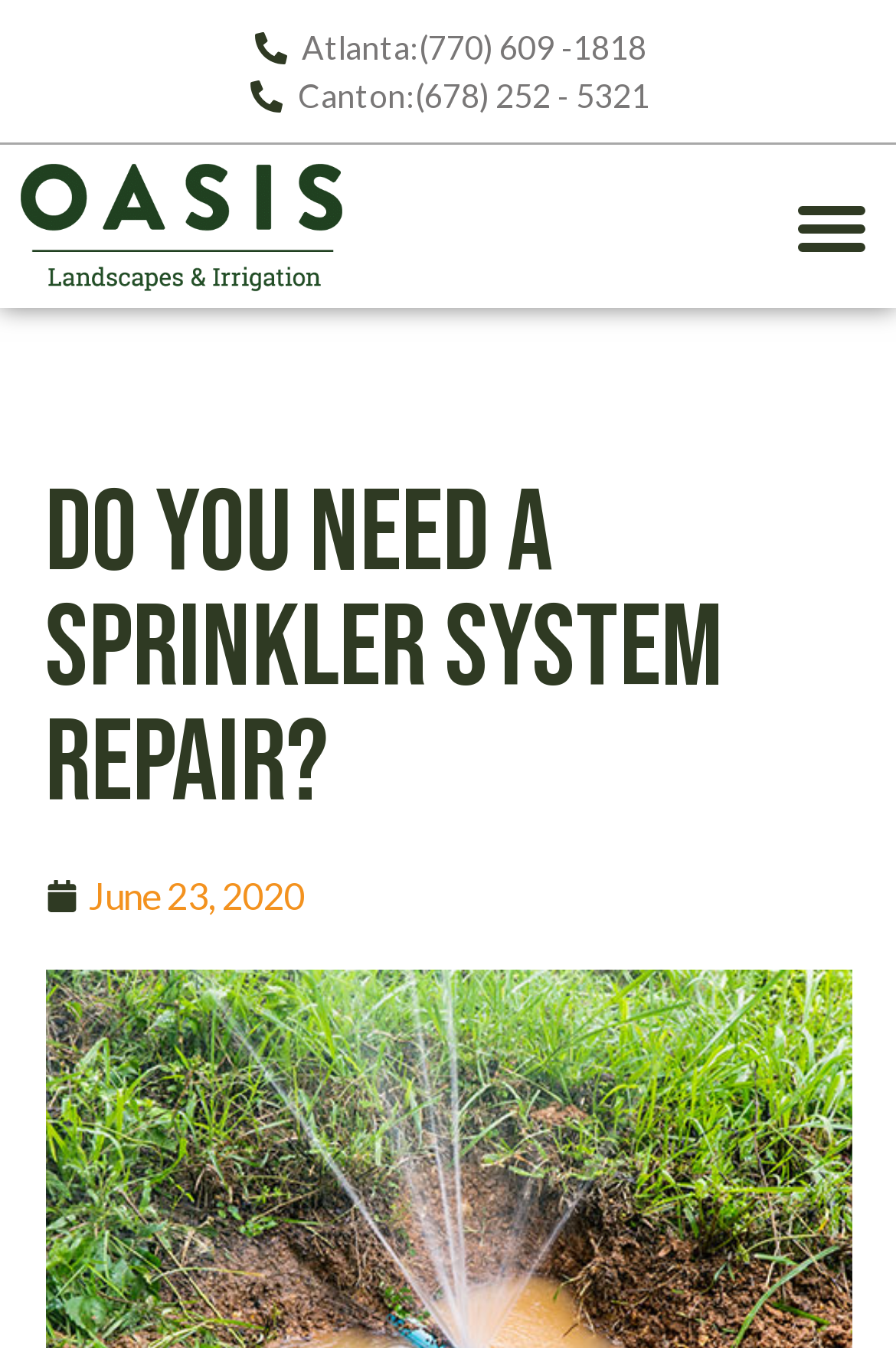Determine the bounding box coordinates of the UI element that matches the following description: "About Us". The coordinates should be four float numbers between 0 and 1 in the format [left, top, right, bottom].

None